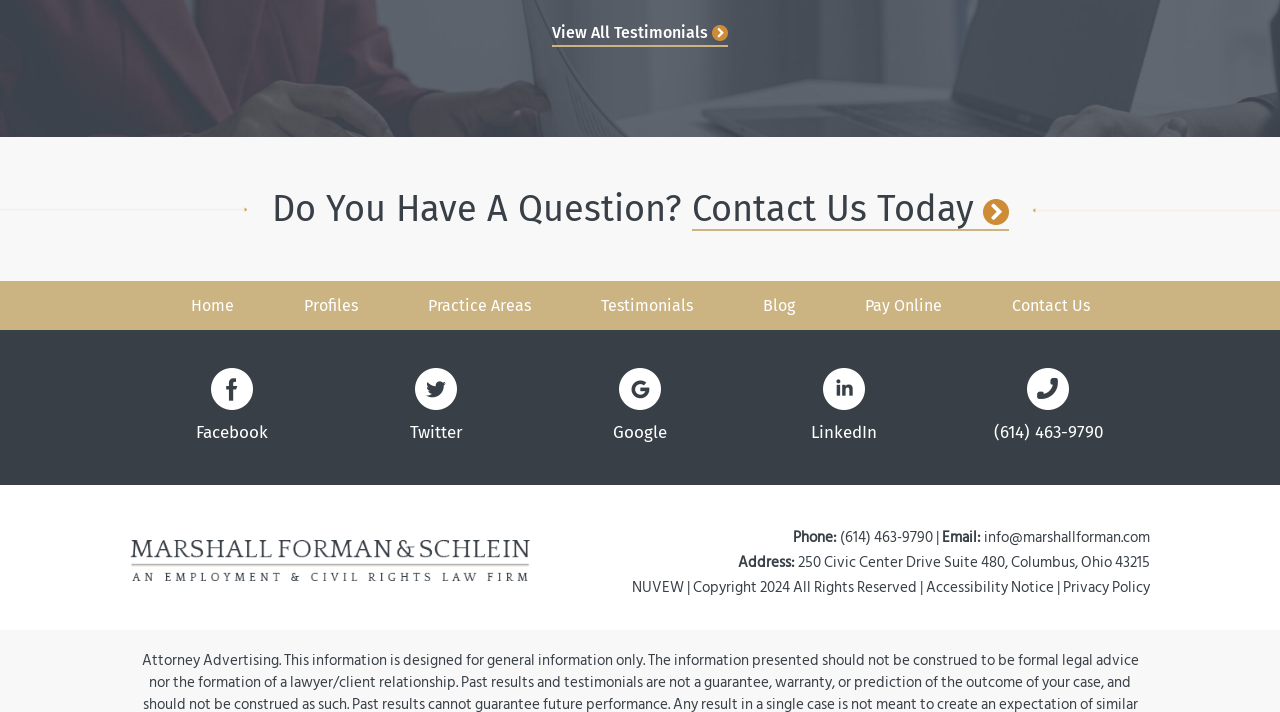Identify the bounding box coordinates of the clickable section necessary to follow the following instruction: "Call the office". The coordinates should be presented as four float numbers from 0 to 1, i.e., [left, top, right, bottom].

[0.776, 0.517, 0.861, 0.622]